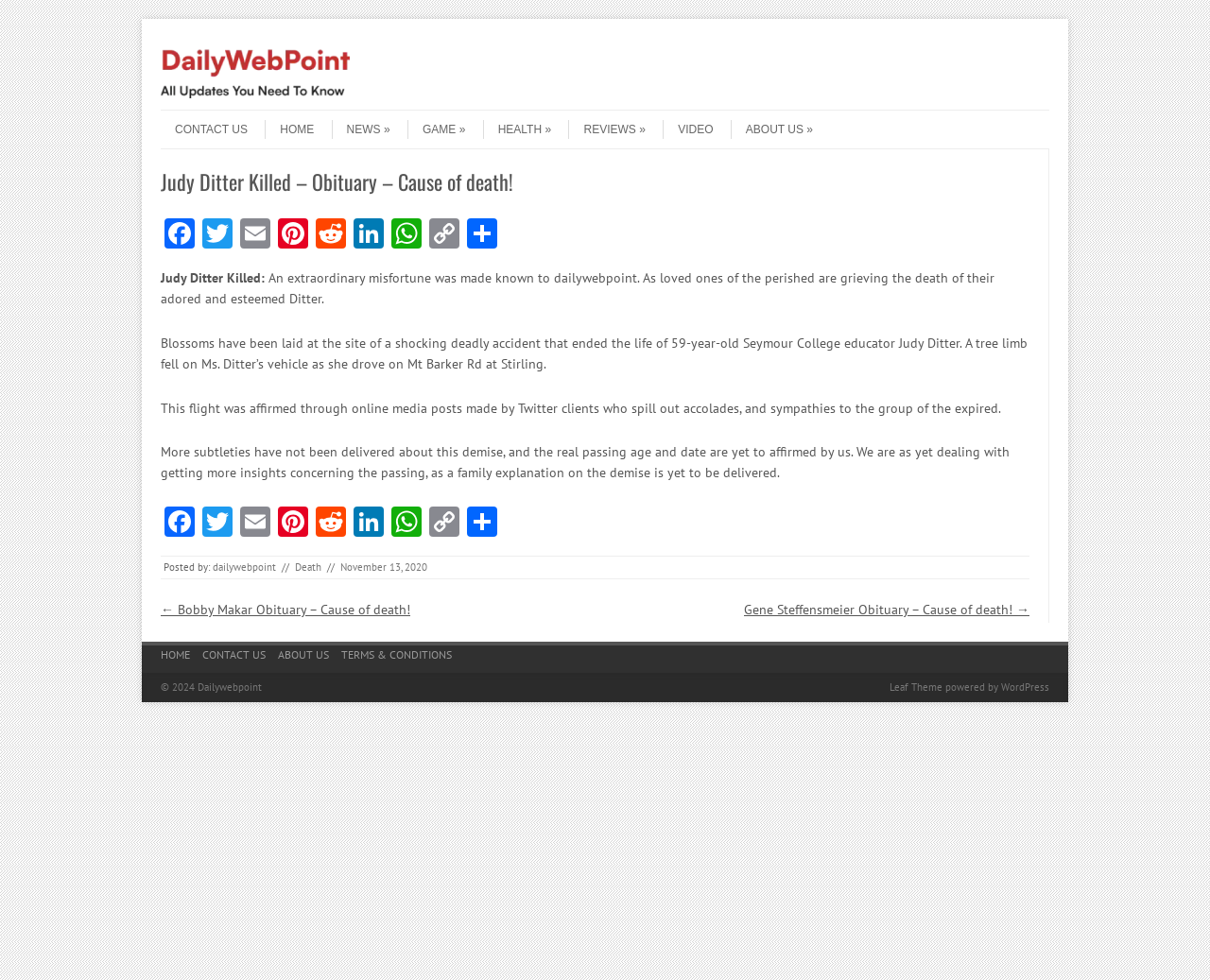Articulate a detailed summary of the webpage's content and design.

This webpage is an obituary page for Judy Ditter, with a title "Judy Ditter Killed - Obituary - Cause of death!" at the top. Below the title, there are social media links, including Facebook, Twitter, Email, Pinterest, Reddit, LinkedIn, WhatsApp, Copy Link, and Share.

The main content of the page is an article about Judy Ditter's death, which is divided into several paragraphs. The first paragraph announces the death of Judy Ditter, an educator at Seymour College, who died in a car accident when a tree limb fell on her vehicle. The second paragraph mentions that the news was confirmed through social media posts. The third paragraph provides more details about the accident, and the fourth paragraph states that more information about the death is yet to be confirmed.

At the bottom of the article, there are social media links again, followed by a footer section that includes a "Posted by" section with a link to dailywebpoint, a category link to "Death", and a date link to "November 13, 2020". There is also a "Post navigation" section with links to previous and next posts, titled "Bobby Makar Obituary – Cause of death!" and "Gene Steffensmeier Obituary – Cause of death!", respectively.

The webpage also has a menu section at the top, with links to "CONTACT US", "HOME", "NEWS », "GAME », "HEALTH », "REVIEWS », "VIDEO", and "ABOUT US ». Additionally, there is a footer menu section at the bottom, with links to "HOME", "CONTACT US", "ABOUT US", and "TERMS & CONDITIONS". The webpage is copyrighted to Dailywebpoint 2024, and is powered by WordPress with a Leaf Theme.